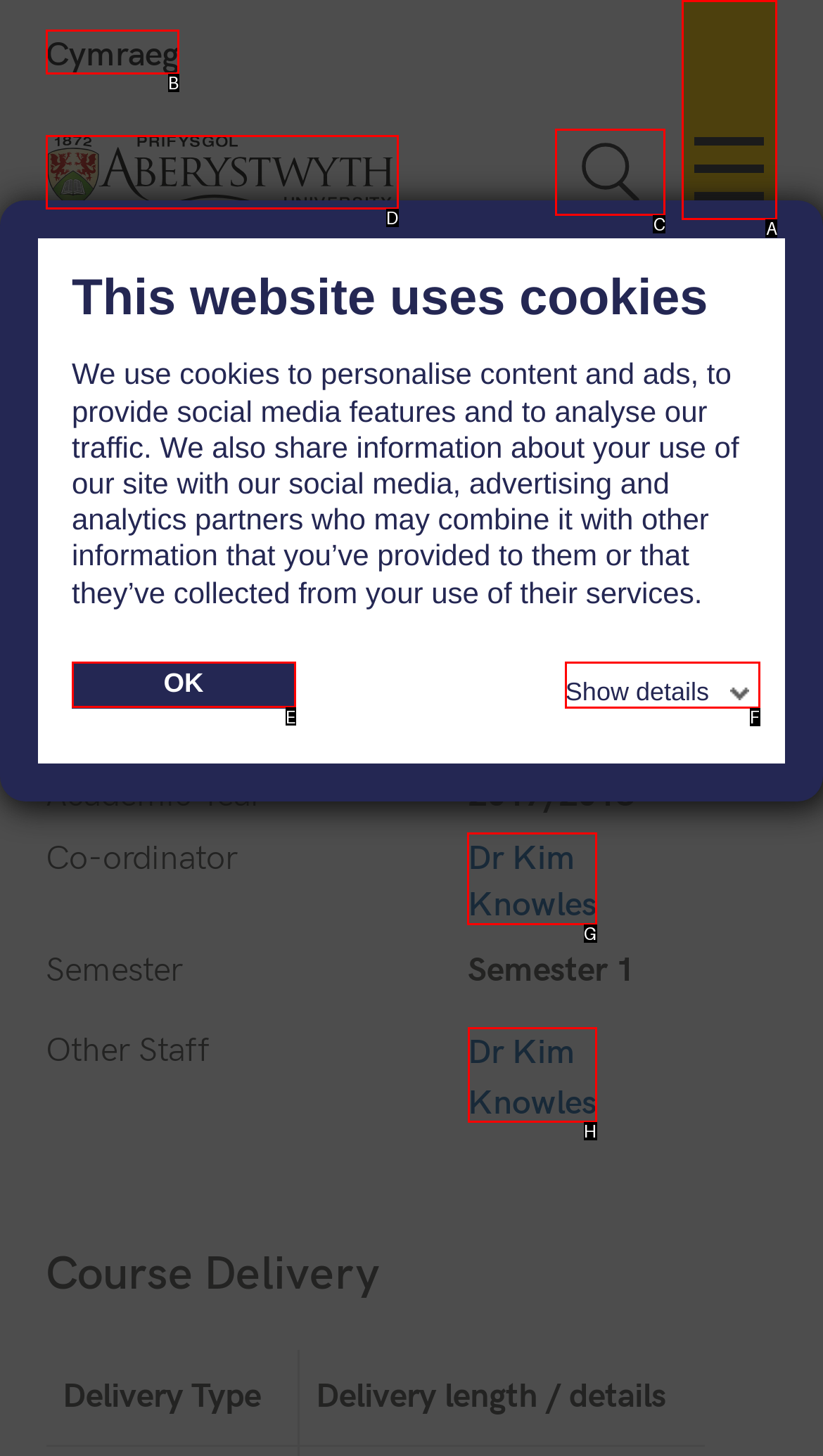Select the correct UI element to complete the task: Contact us
Please provide the letter of the chosen option.

None